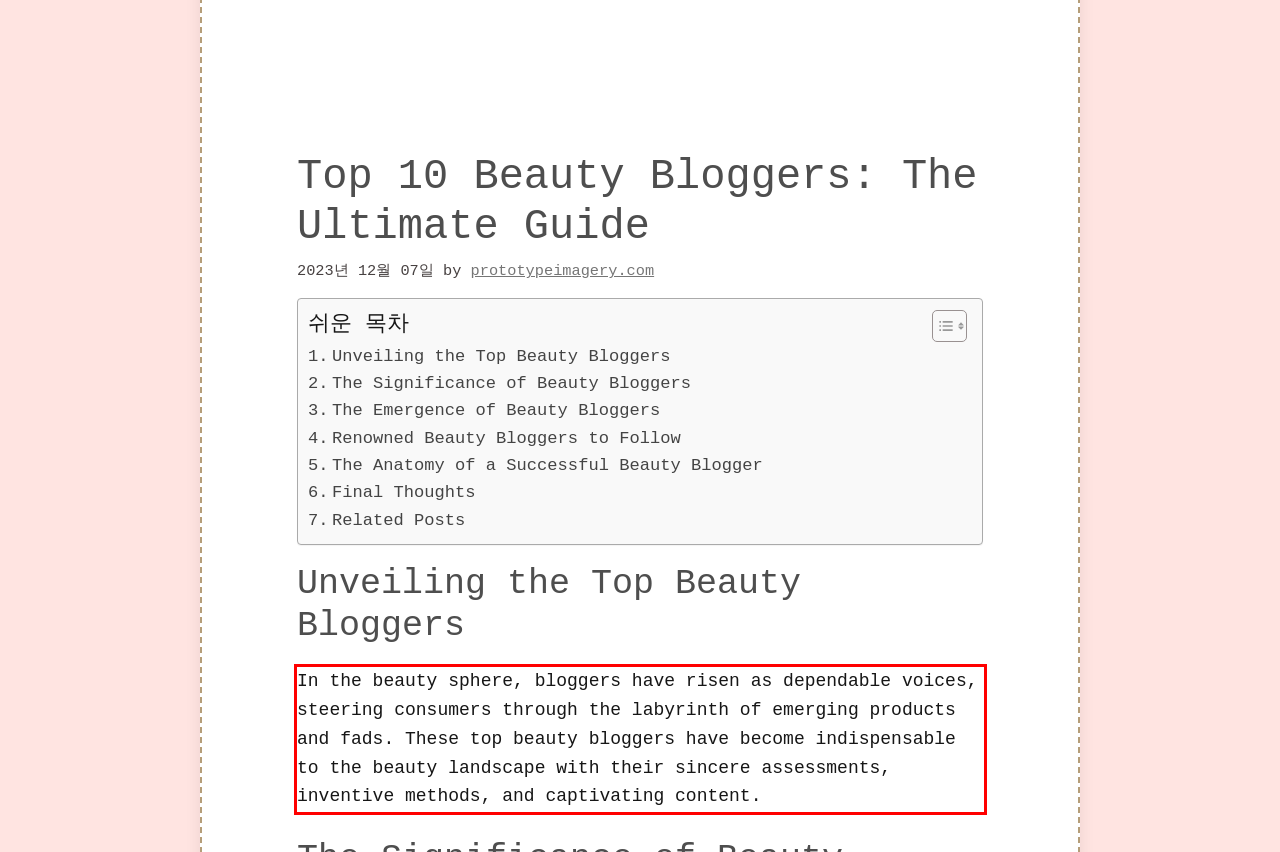Please identify the text within the red rectangular bounding box in the provided webpage screenshot.

In the beauty sphere, bloggers have risen as dependable voices, steering consumers through the labyrinth of emerging products and fads. These top beauty bloggers have become indispensable to the beauty landscape with their sincere assessments, inventive methods, and captivating content.